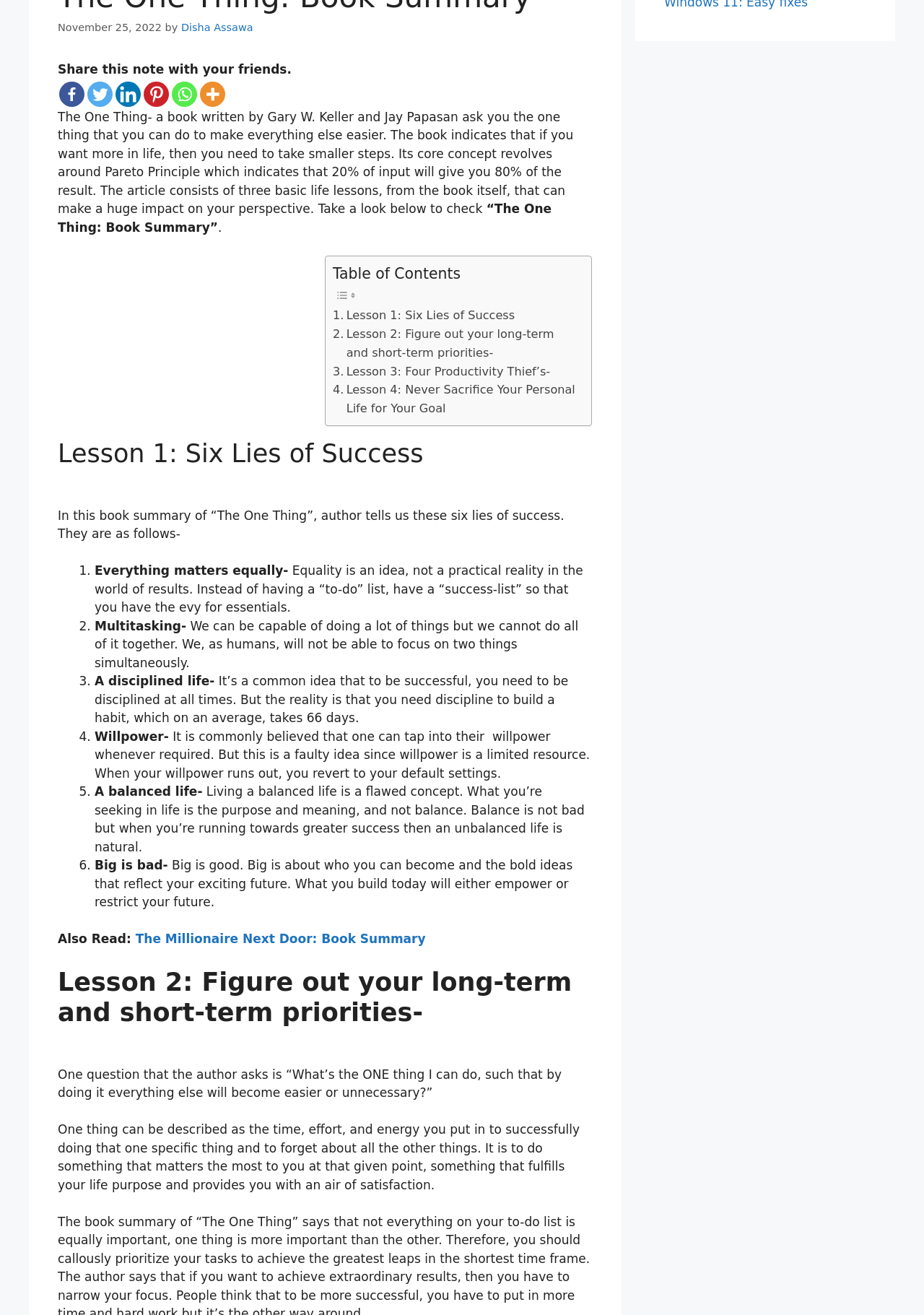Given the element description, predict the bounding box coordinates in the format (top-left x, top-left y, bottom-right x, bottom-right y), using floating point numbers between 0 and 1: title="More"

[0.216, 0.062, 0.244, 0.081]